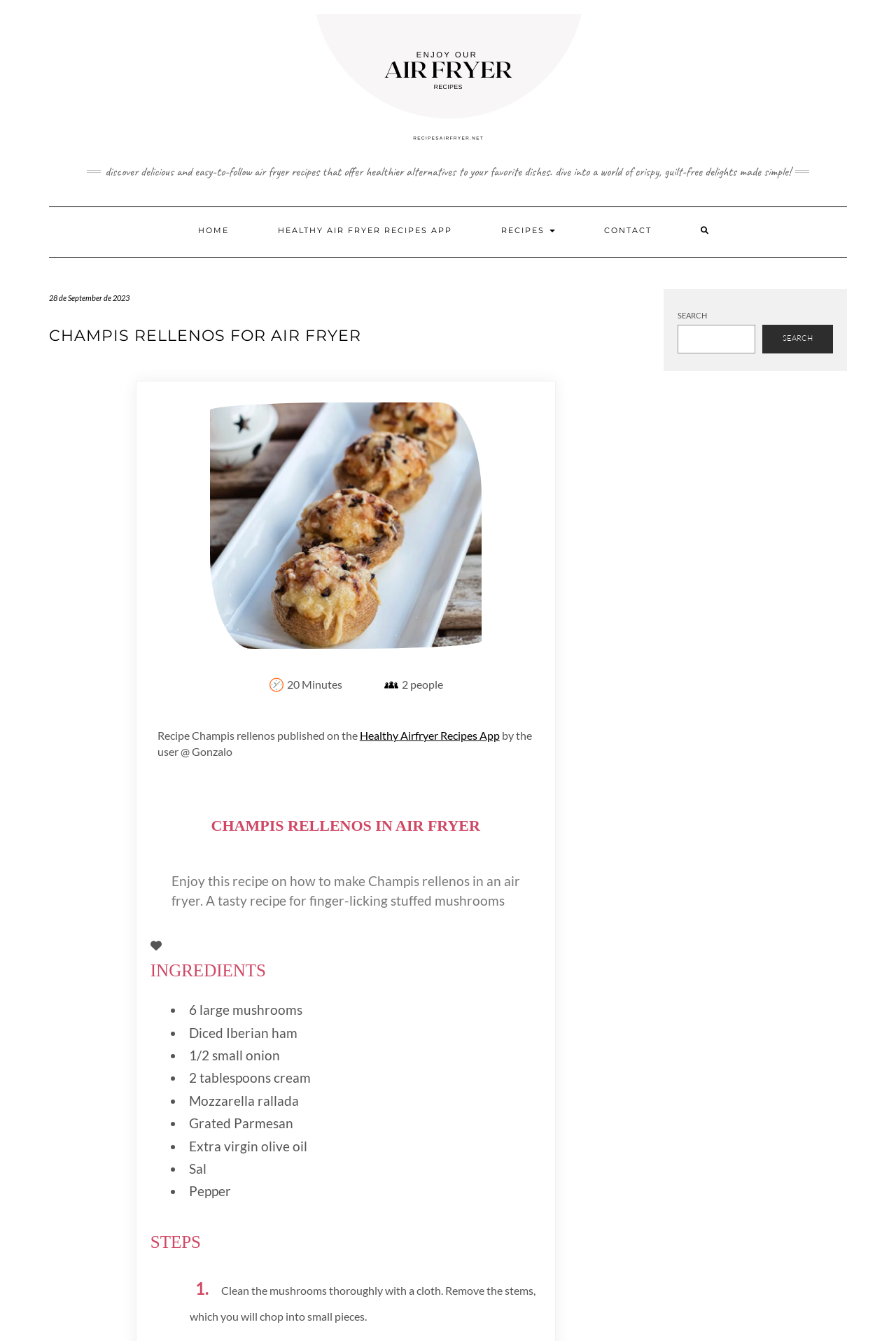What is the first step in preparing this recipe?
From the details in the image, answer the question comprehensively.

I determined the answer by reading the text under the 'STEPS' heading, which provides a step-by-step guide to preparing the recipe. The first step is to clean the mushrooms thoroughly with a cloth.